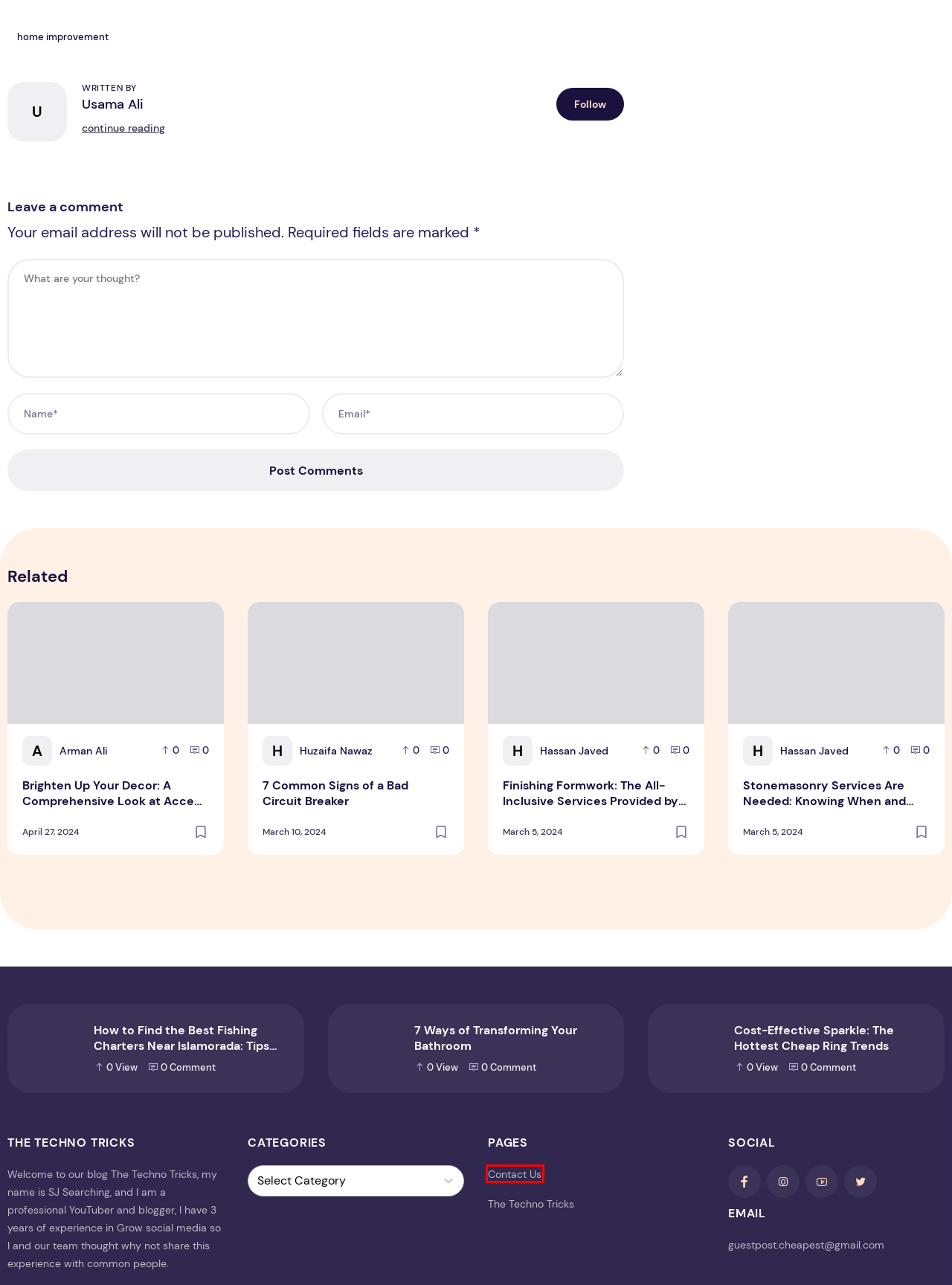Examine the screenshot of the webpage, which has a red bounding box around a UI element. Select the webpage description that best fits the new webpage after the element inside the red bounding box is clicked. Here are the choices:
A. Plus Followers 4 APK Download: Latest & Old Versions 2024
B. Contact Us - The Techno Tricks
C. Cost-Effective Sparkle: The Hottest Cheap Ring Trends
D. 7 Common Signs of a Bad Circuit Breaker | Techno Tricks
E. Finishing Formwork: The All-Inclusive Services Provided by Concrete Contractors
F. Stonemasonry Services Are Needed: Knowing When and Investing In Expertise
G. Brighten Up Your Decor: A Comprehensive Look at Accent Table Lamps
H. How to Find the Best Fishing Charters Near Islamorada: Tips and Tricks

B